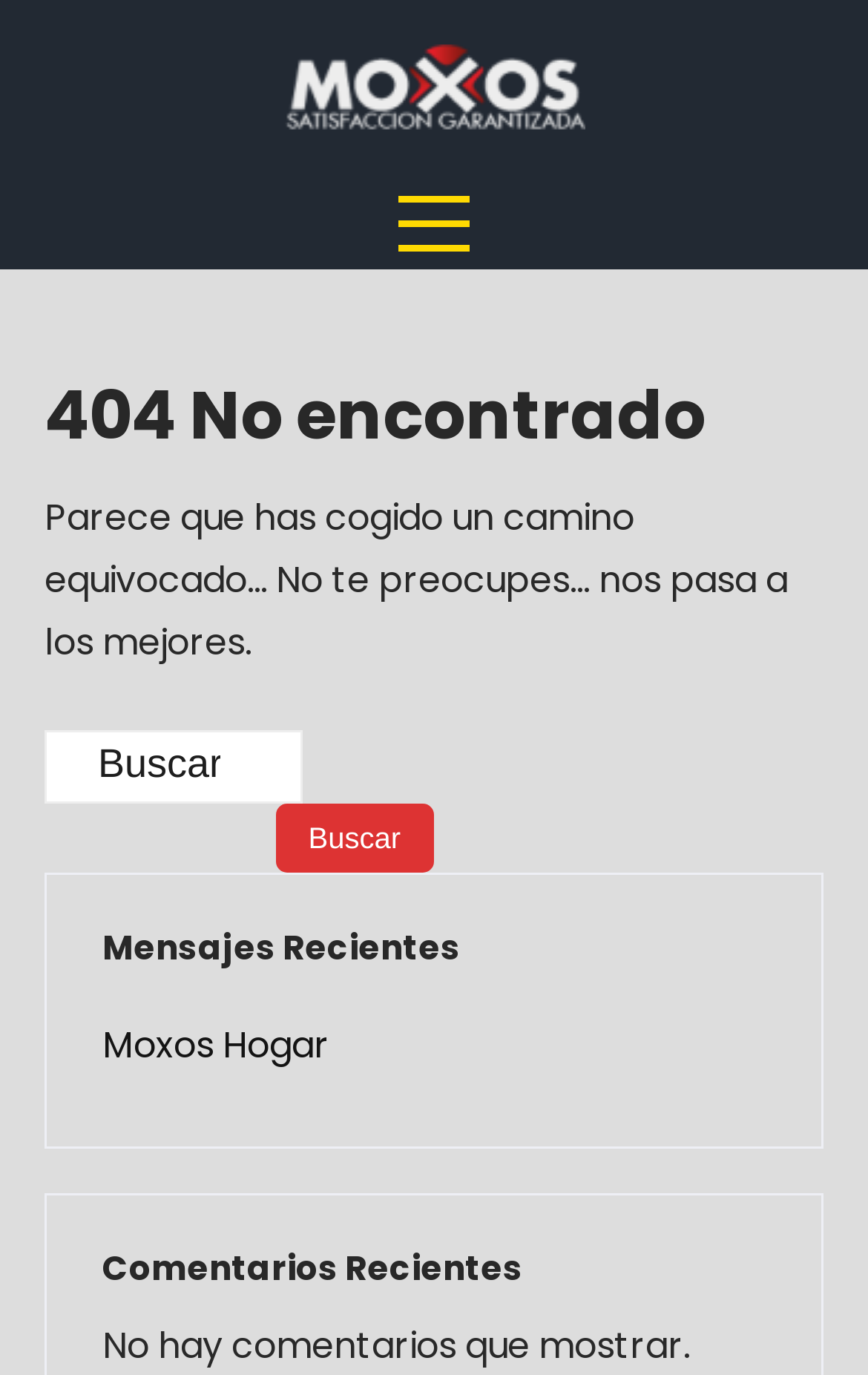Use a single word or phrase to answer the question:
What is the purpose of the search box?

To search